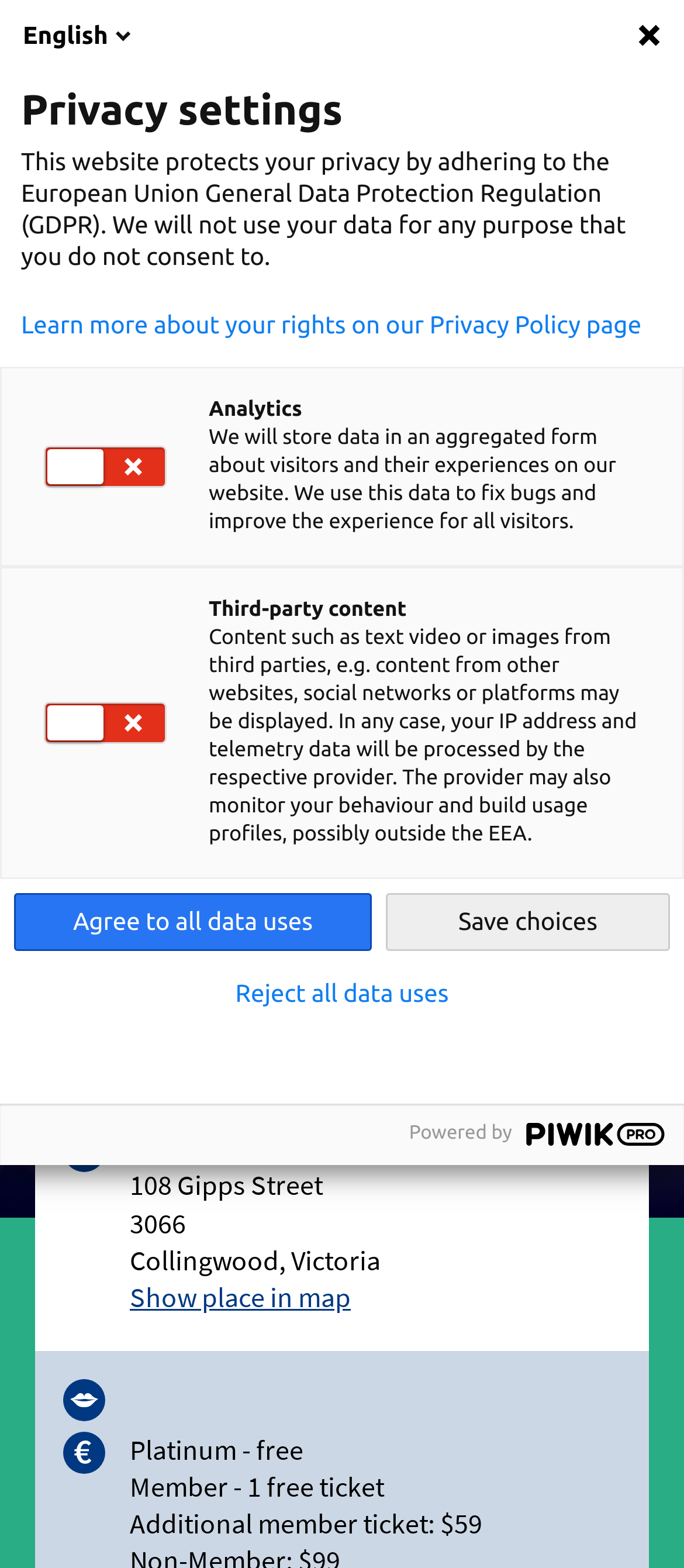Could you indicate the bounding box coordinates of the region to click in order to complete this instruction: "Click the 'Agree to all data uses' button".

[0.021, 0.57, 0.544, 0.606]